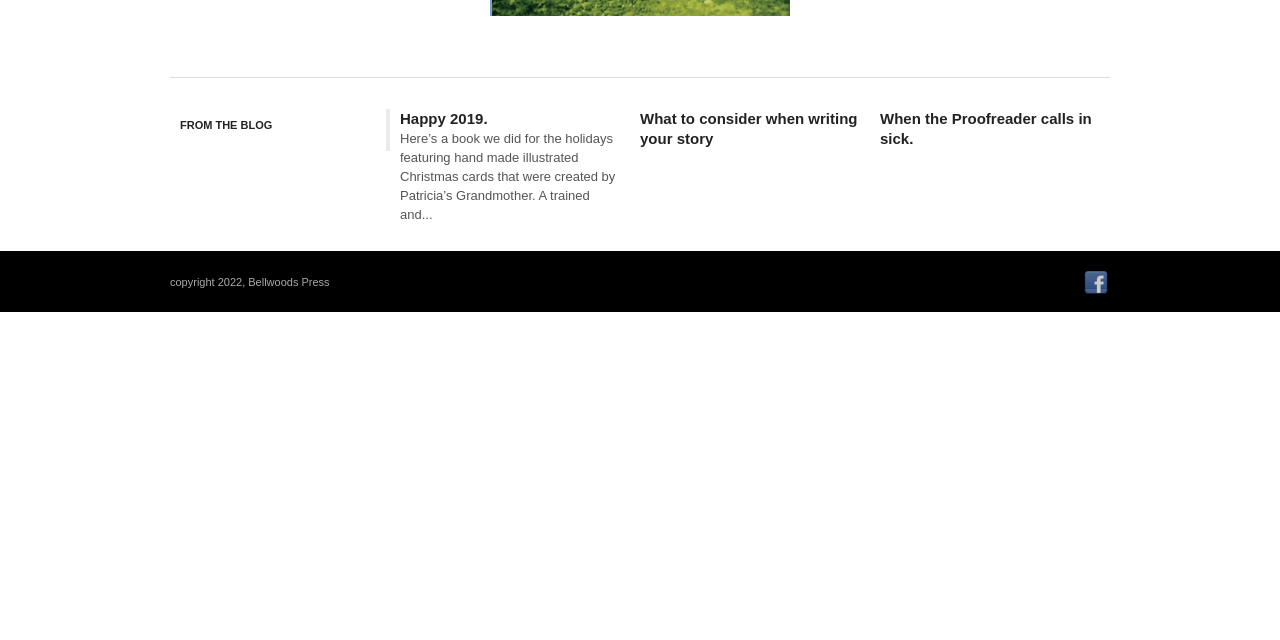Can you find the bounding box coordinates for the UI element given this description: "Contact Us"? Provide the coordinates as four float numbers between 0 and 1: [left, top, right, bottom].

None